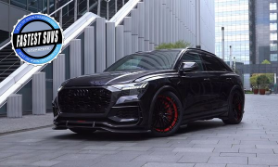Analyze the image and describe all key details you can observe.

The image showcases a sleek, black 2023 Audi RS Q8 parked in an urban setting, highlighted by its aggressive styling and distinctive features. The luxurious SUV boasts a low profile, with prominent wheels accented by red details that enhance its sporty appearance. In the background, a modern architectural structure adds to the contemporary vibe of the scene. Overlaying the image is a circular badge that reads "FASTEST SUVS," indicating the vehicle's high-performance prowess. This striking combination of style and speed positions the Audi RS Q8 as a standout contender among the fastest SUVs in the world.